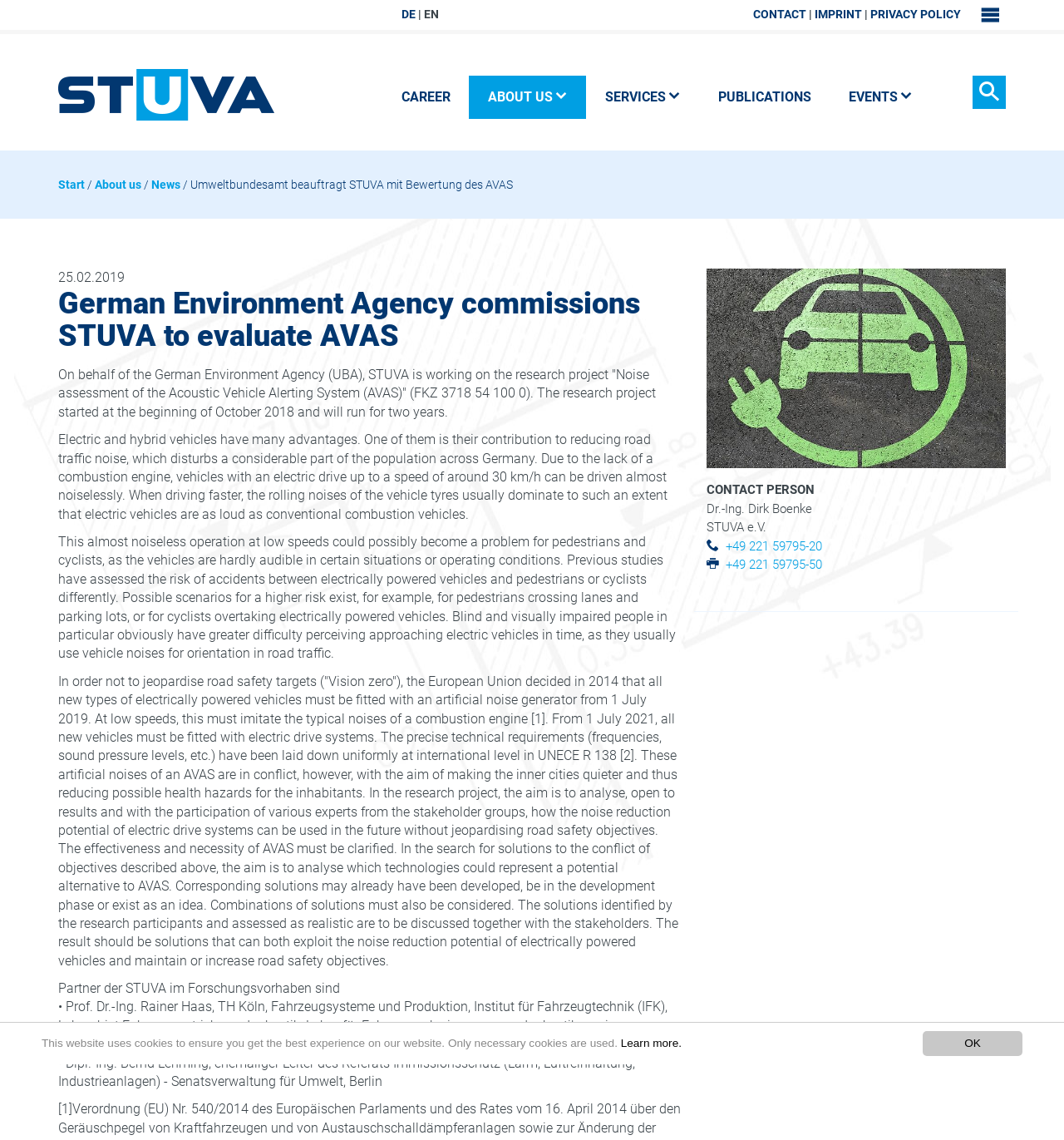Using the given element description, provide the bounding box coordinates (top-left x, top-left y, bottom-right x, bottom-right y) for the corresponding UI element in the screenshot: Get informed now

[0.664, 0.672, 0.914, 0.711]